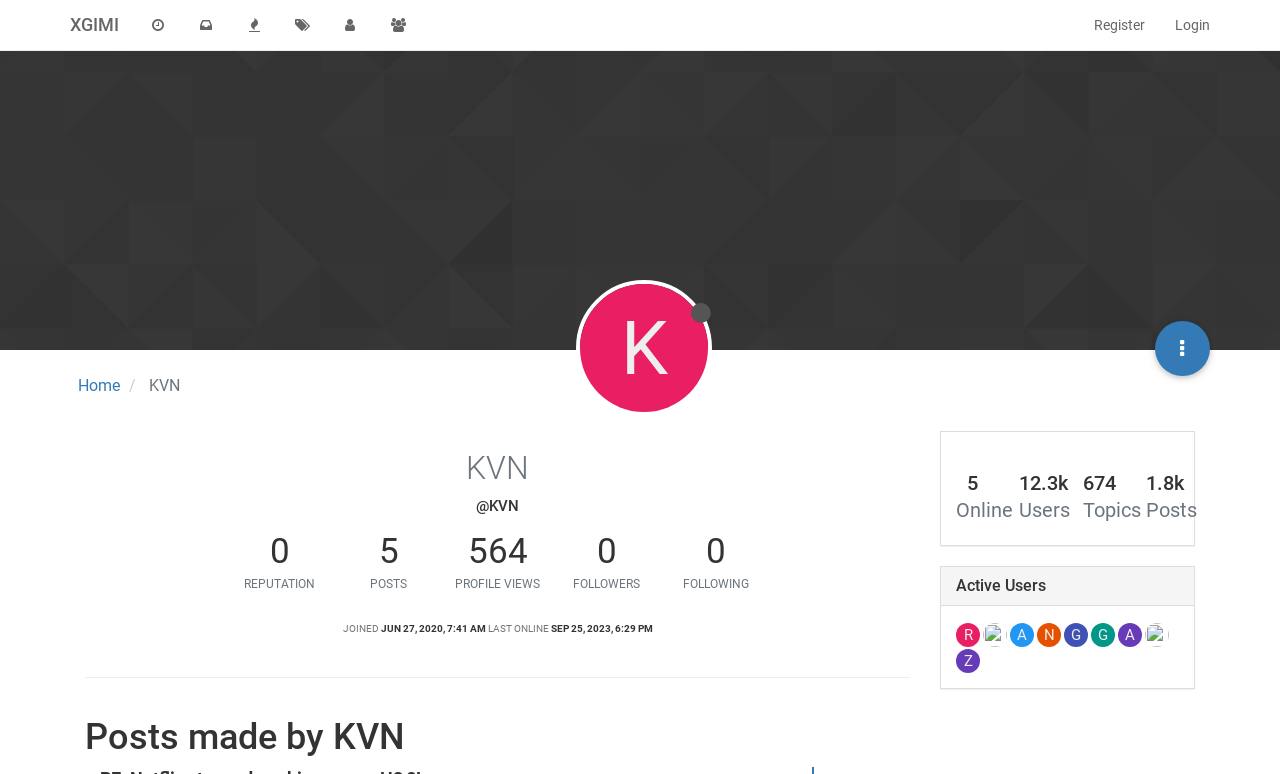Find the bounding box coordinates corresponding to the UI element with the description: "Recent". The coordinates should be formatted as [left, top, right, bottom], with values as floats between 0 and 1.

[0.105, 0.0, 0.142, 0.065]